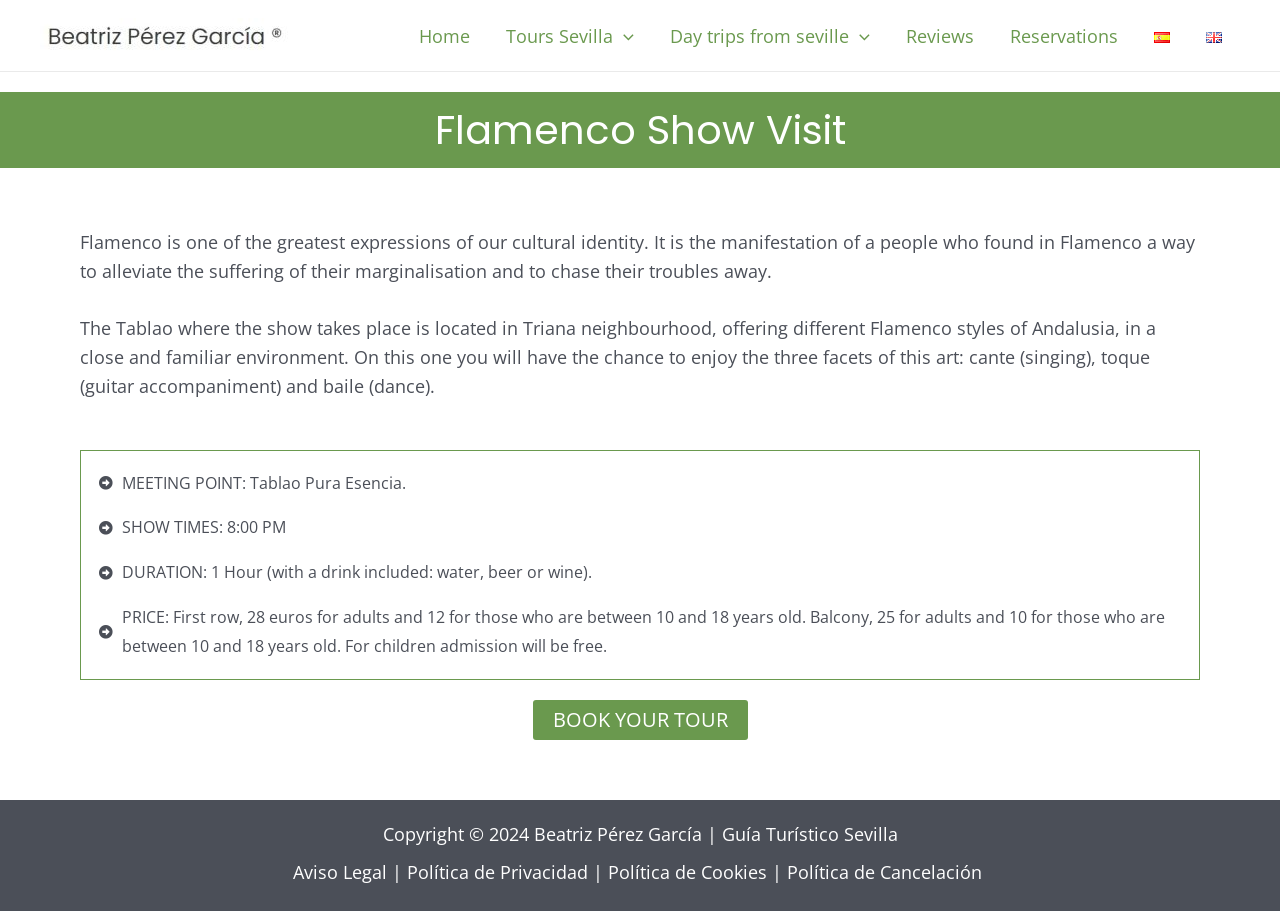Please identify the bounding box coordinates for the region that you need to click to follow this instruction: "Click the 'Home' link".

[0.314, 0.001, 0.382, 0.077]